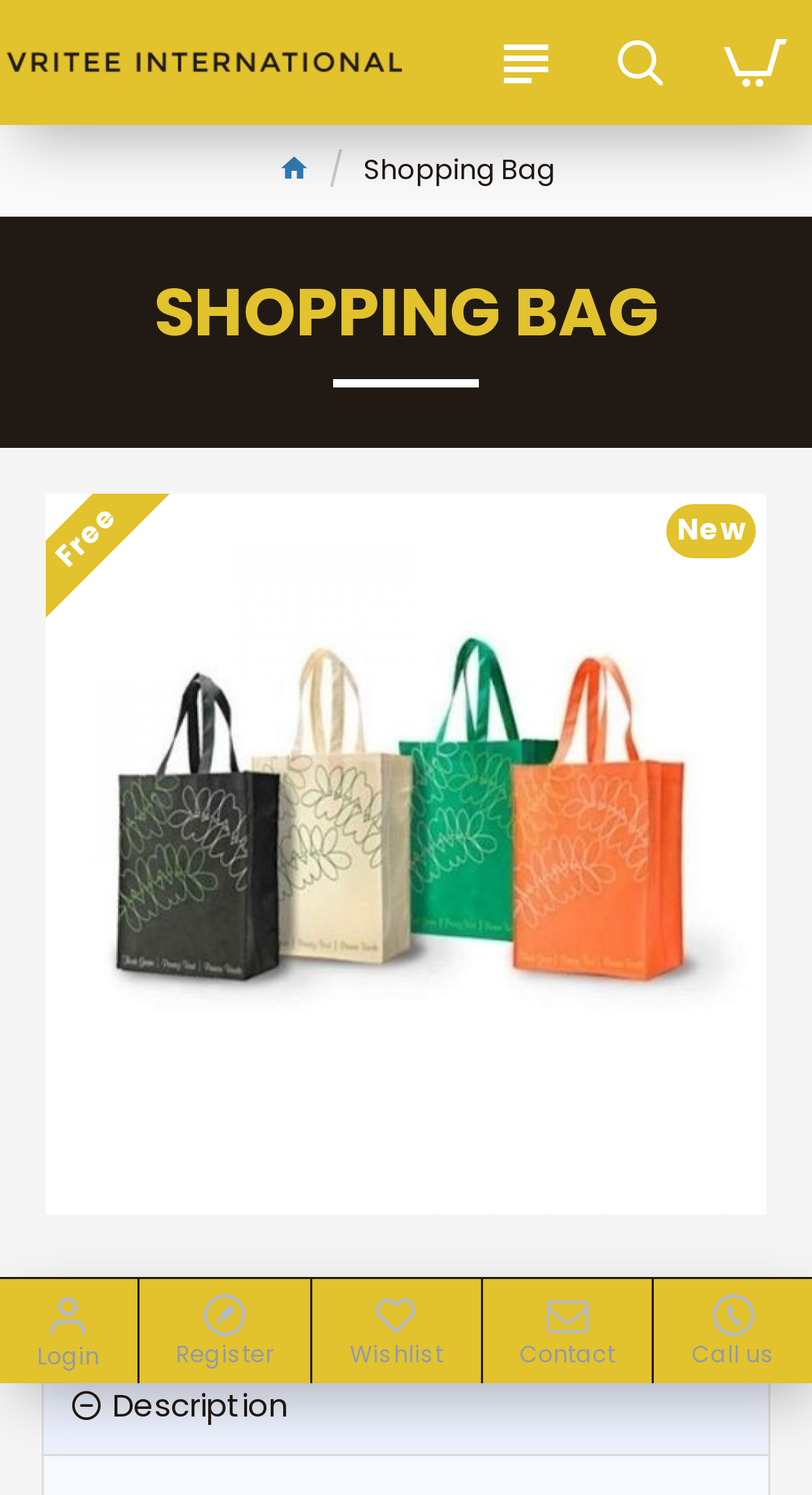Locate the bounding box coordinates of the element's region that should be clicked to carry out the following instruction: "go to The Forecaster". The coordinates need to be four float numbers between 0 and 1, i.e., [left, top, right, bottom].

None